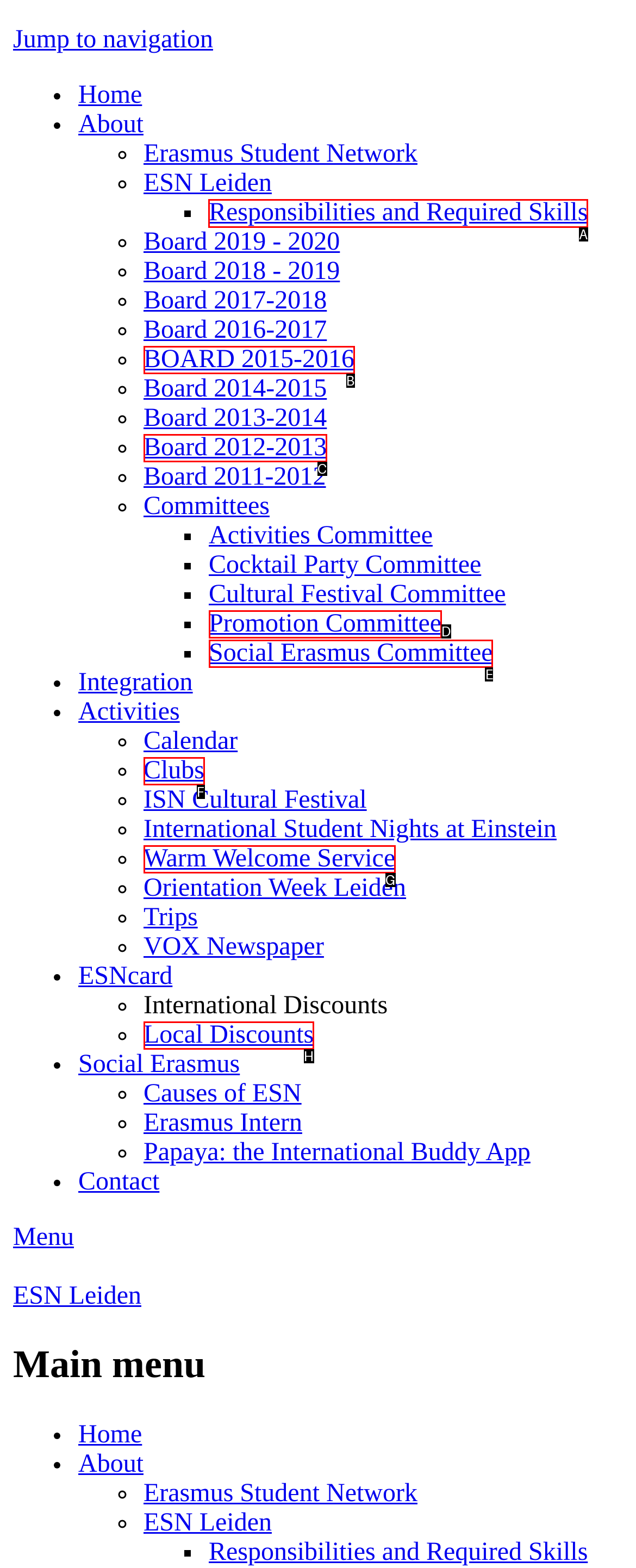Identify the letter of the correct UI element to fulfill the task: View Responsibilities and Required Skills from the given options in the screenshot.

A